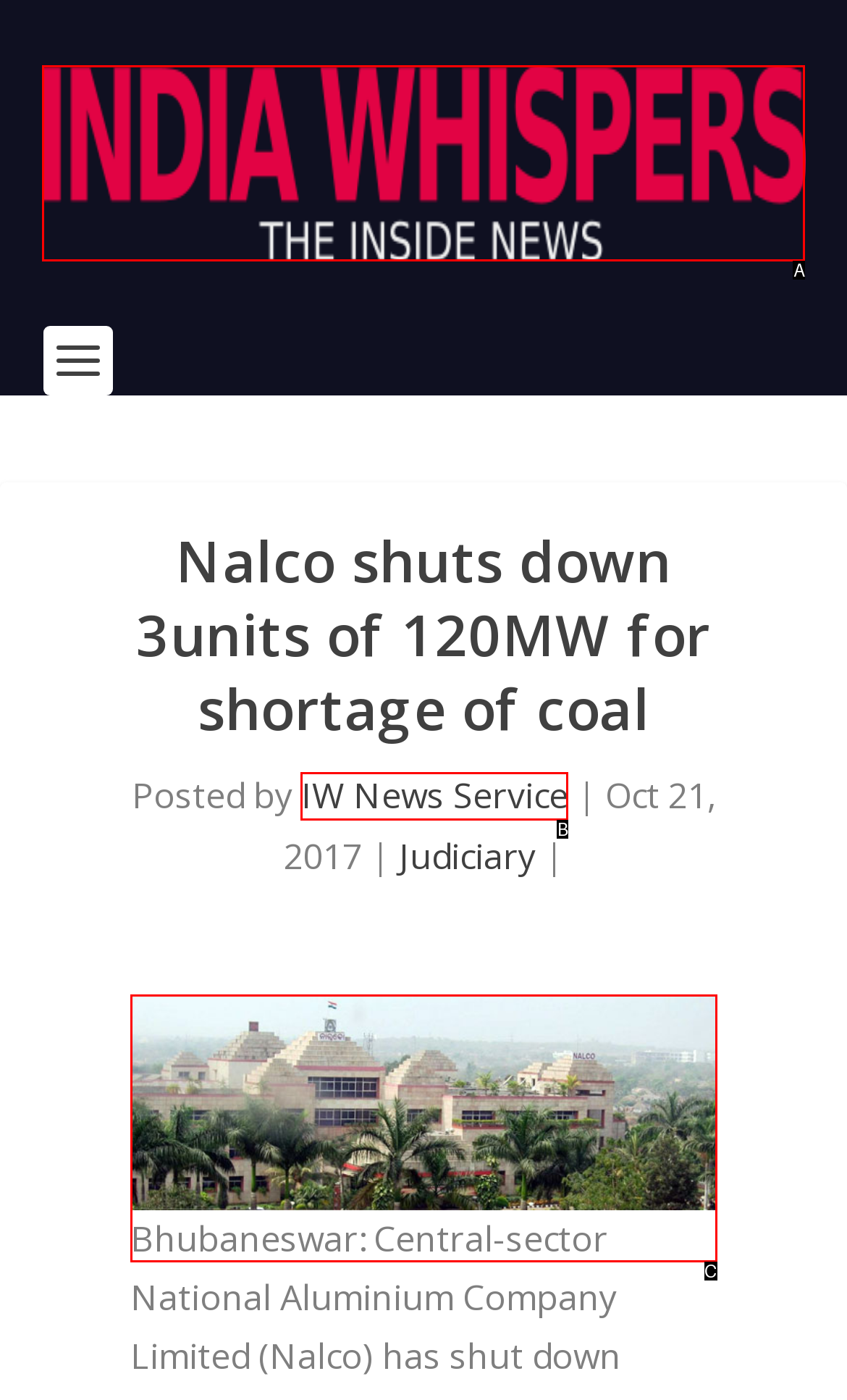Which lettered UI element aligns with this description: IW News Service
Provide your answer using the letter from the available choices.

B